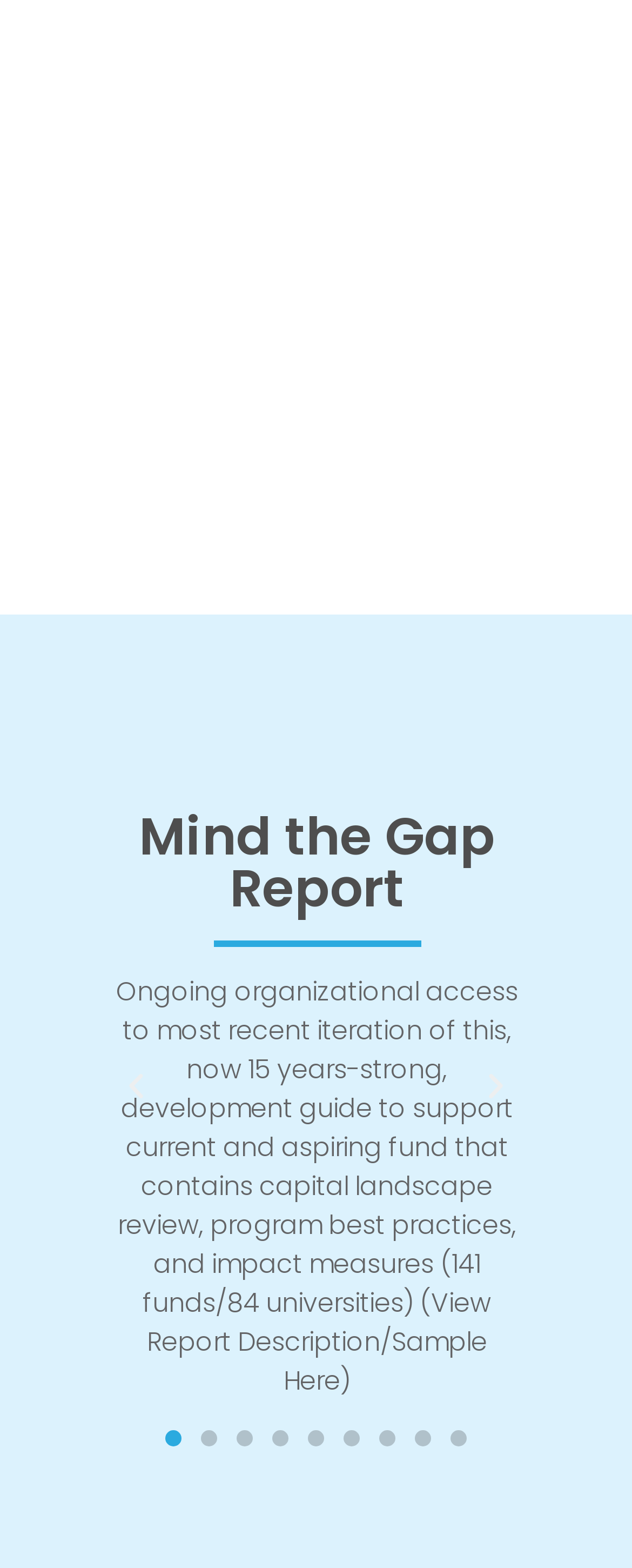Please identify the bounding box coordinates of the element I need to click to follow this instruction: "Go to previous slide".

[0.19, 0.682, 0.241, 0.703]